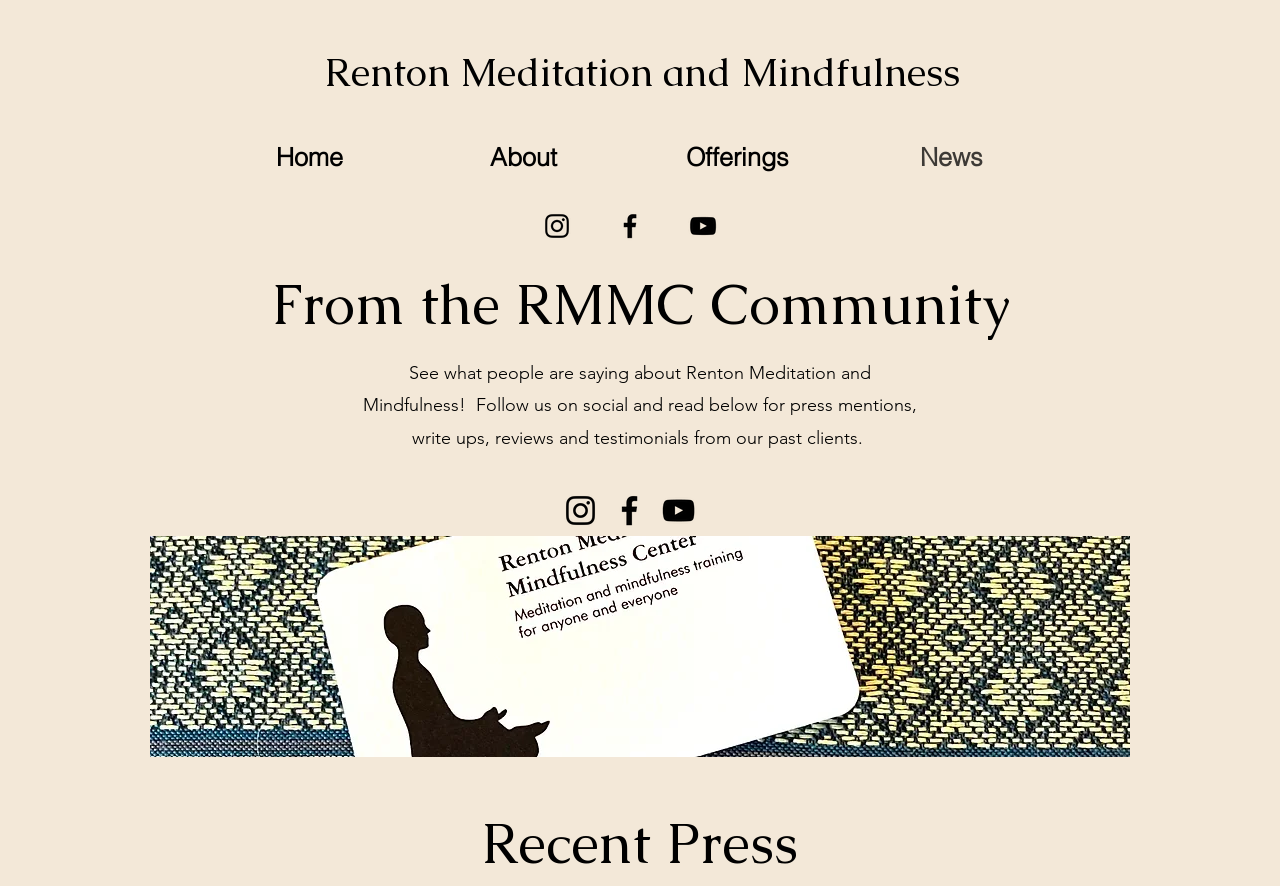Specify the bounding box coordinates of the area that needs to be clicked to achieve the following instruction: "Click on the Home link".

[0.158, 0.144, 0.325, 0.211]